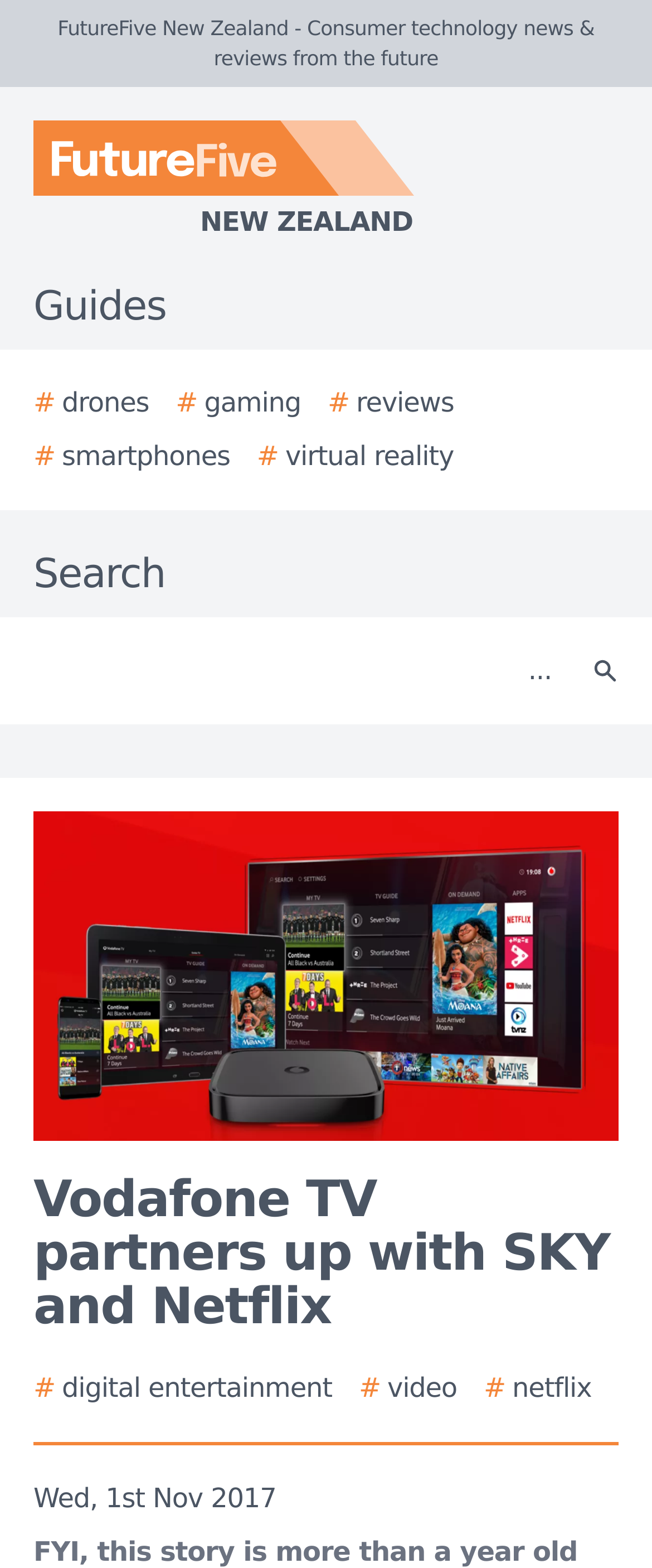Refer to the screenshot and answer the following question in detail:
What is the date of the article?

I found the date of the article by looking at the bottom of the webpage, where I found the text 'Wed, 1st Nov 2017'.